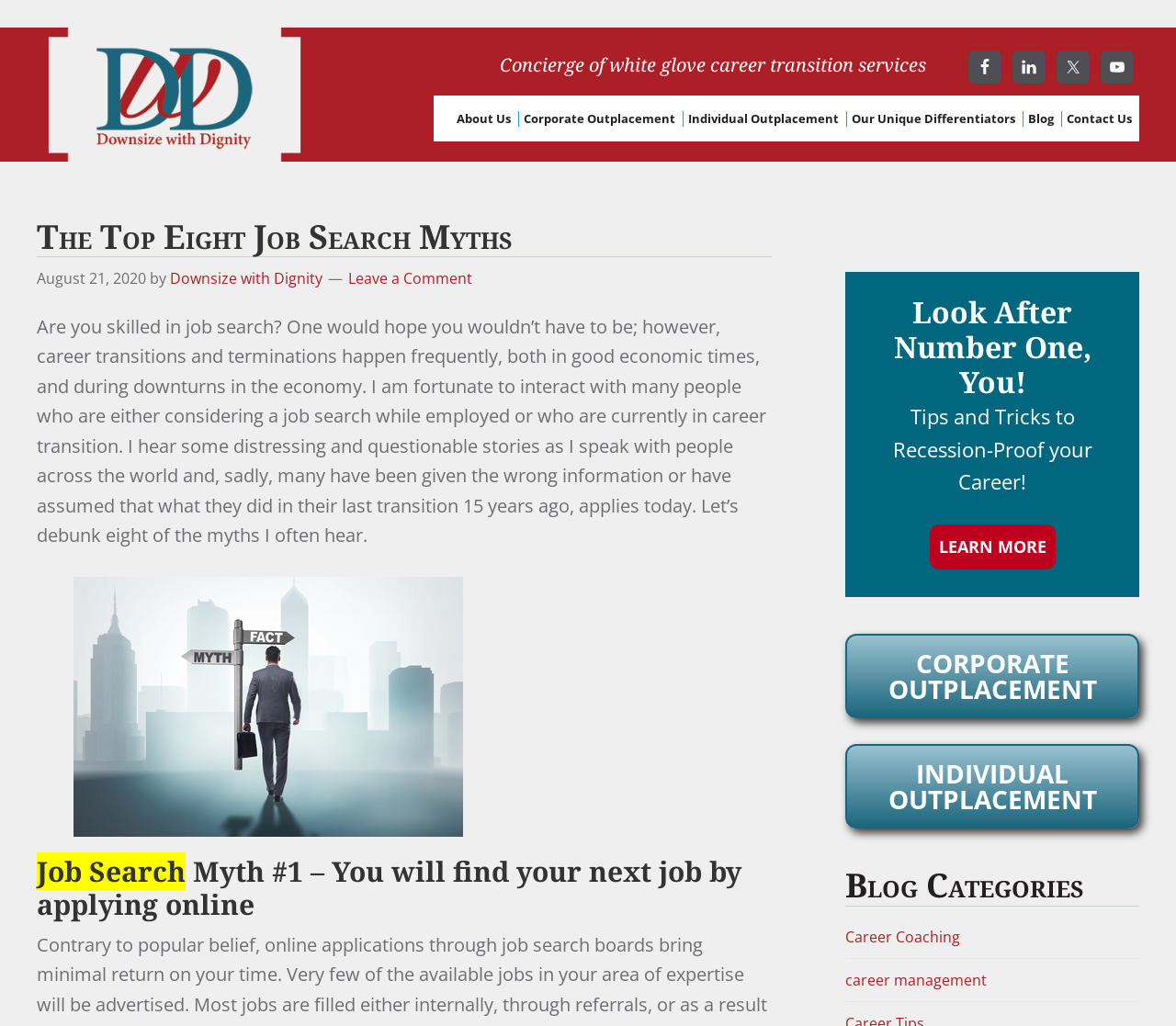Pinpoint the bounding box coordinates of the clickable area necessary to execute the following instruction: "Learn more about recession-proofing your career". The coordinates should be given as four float numbers between 0 and 1, namely [left, top, right, bottom].

[0.79, 0.511, 0.897, 0.555]